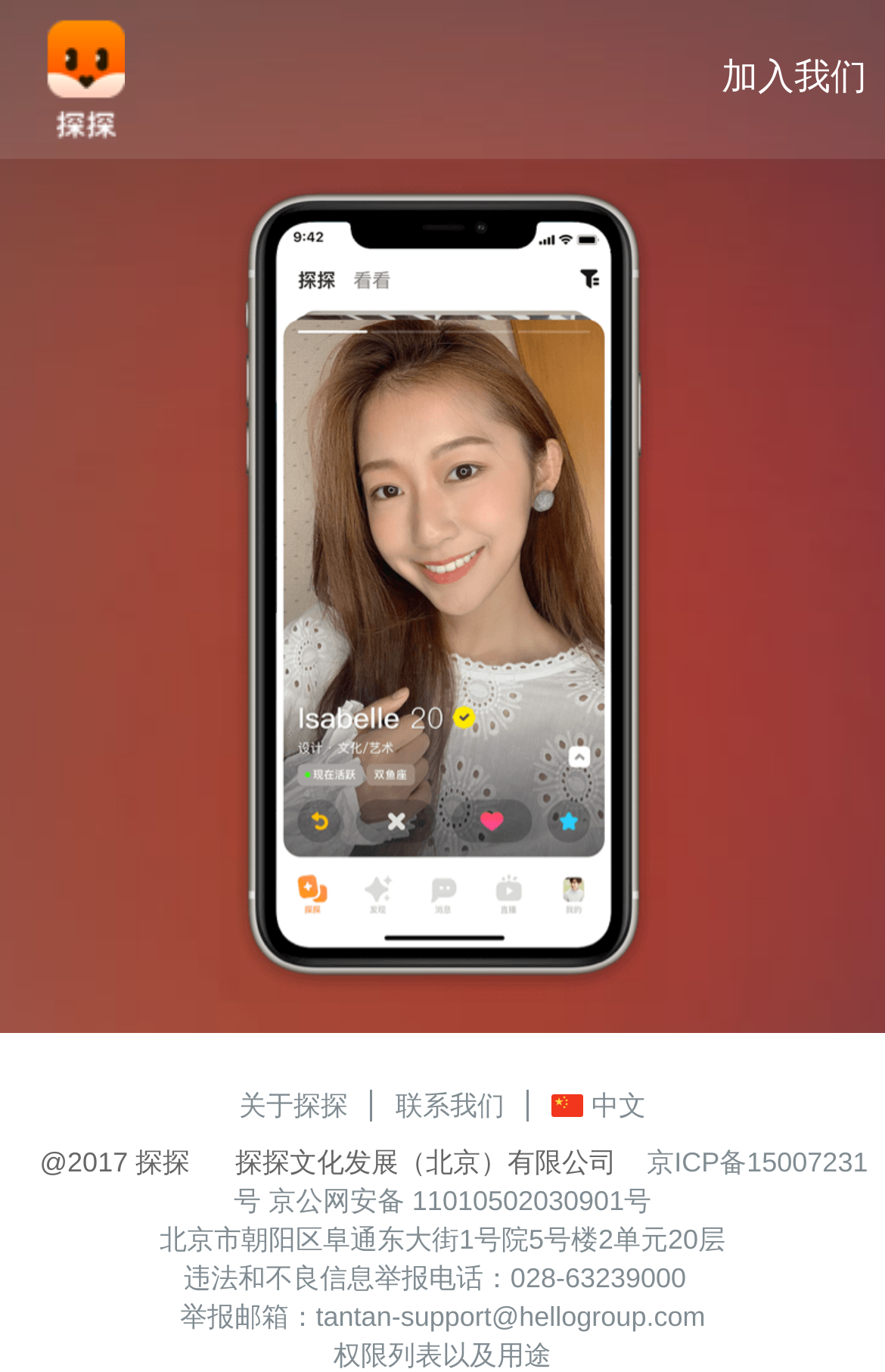What is the copyright year of the webpage?
Refer to the image and provide a one-word or short phrase answer.

2017